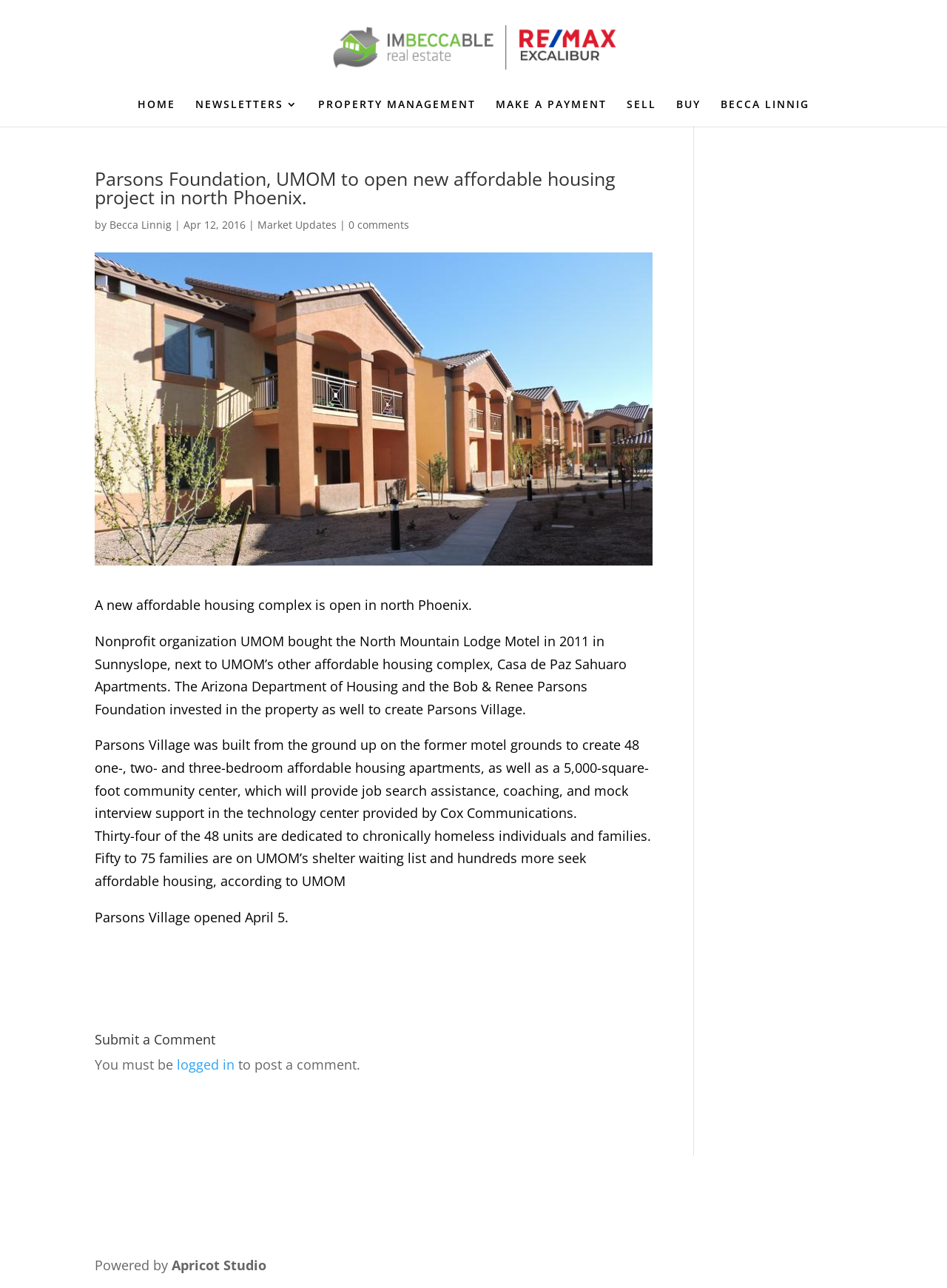Provide the bounding box coordinates for the specified HTML element described in this description: "SELL". The coordinates should be four float numbers ranging from 0 to 1, in the format [left, top, right, bottom].

[0.662, 0.077, 0.693, 0.098]